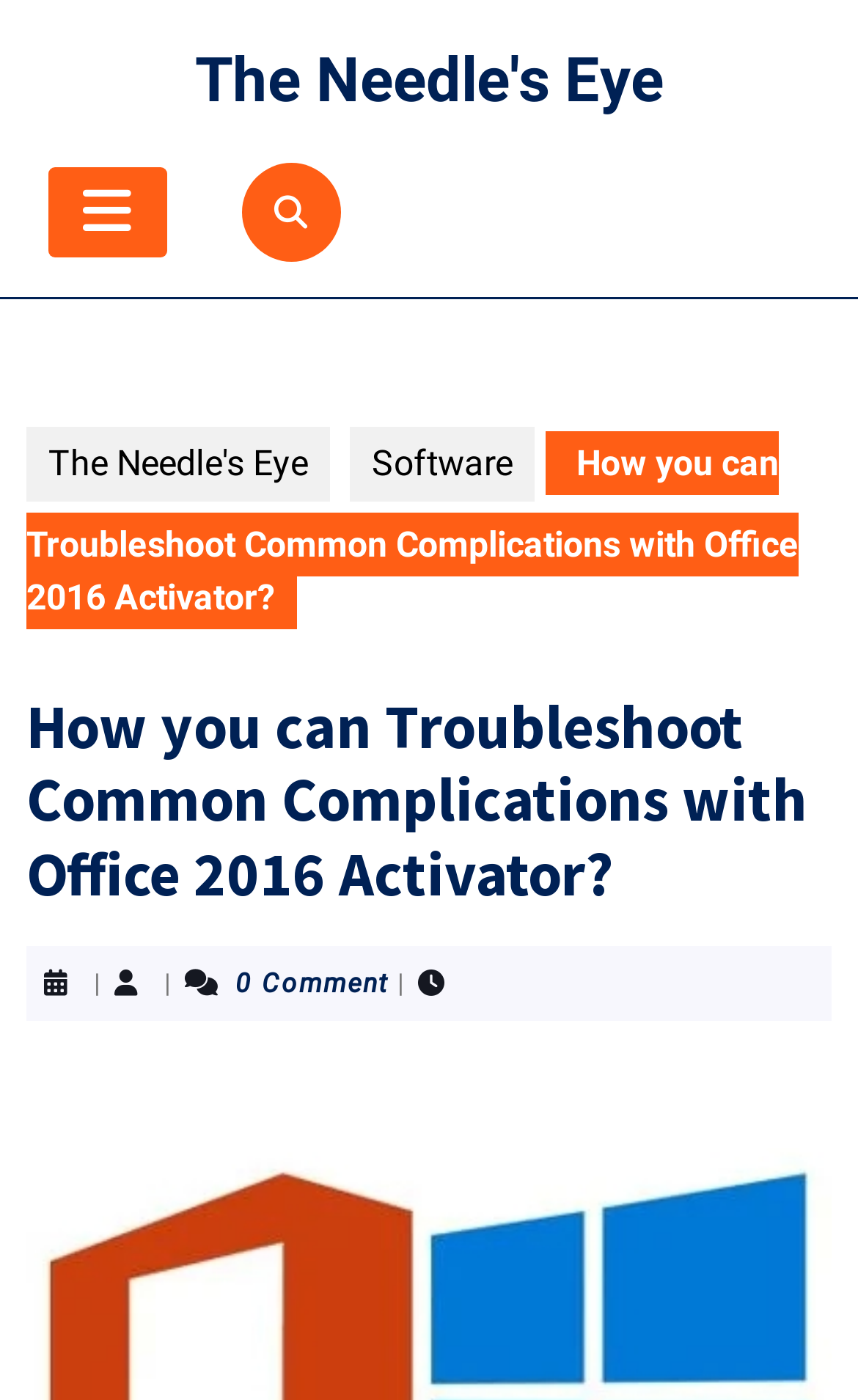Determine the title of the webpage and give its text content.

How you can Troubleshoot Common Complications with Office 2016 Activator?